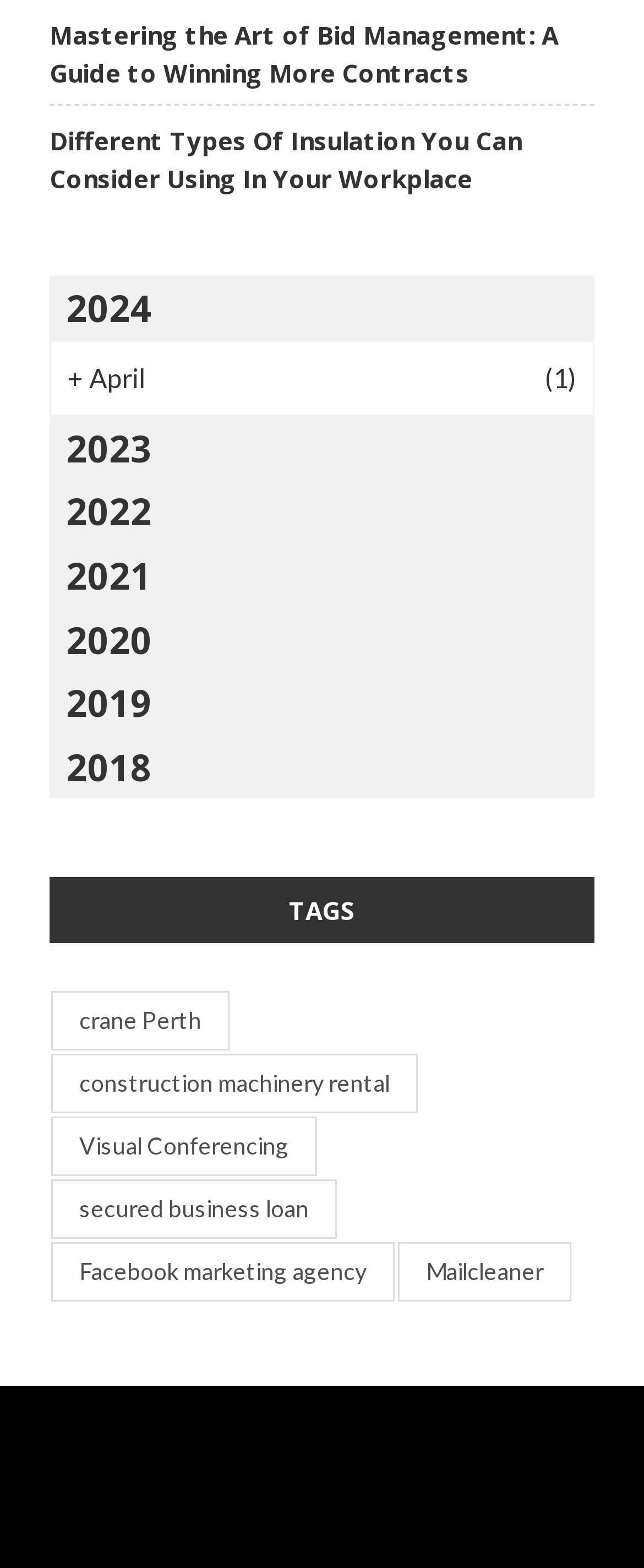What is the vertical position of the 'TAGS' heading relative to the '2024' heading?
Provide a concise answer using a single word or phrase based on the image.

below